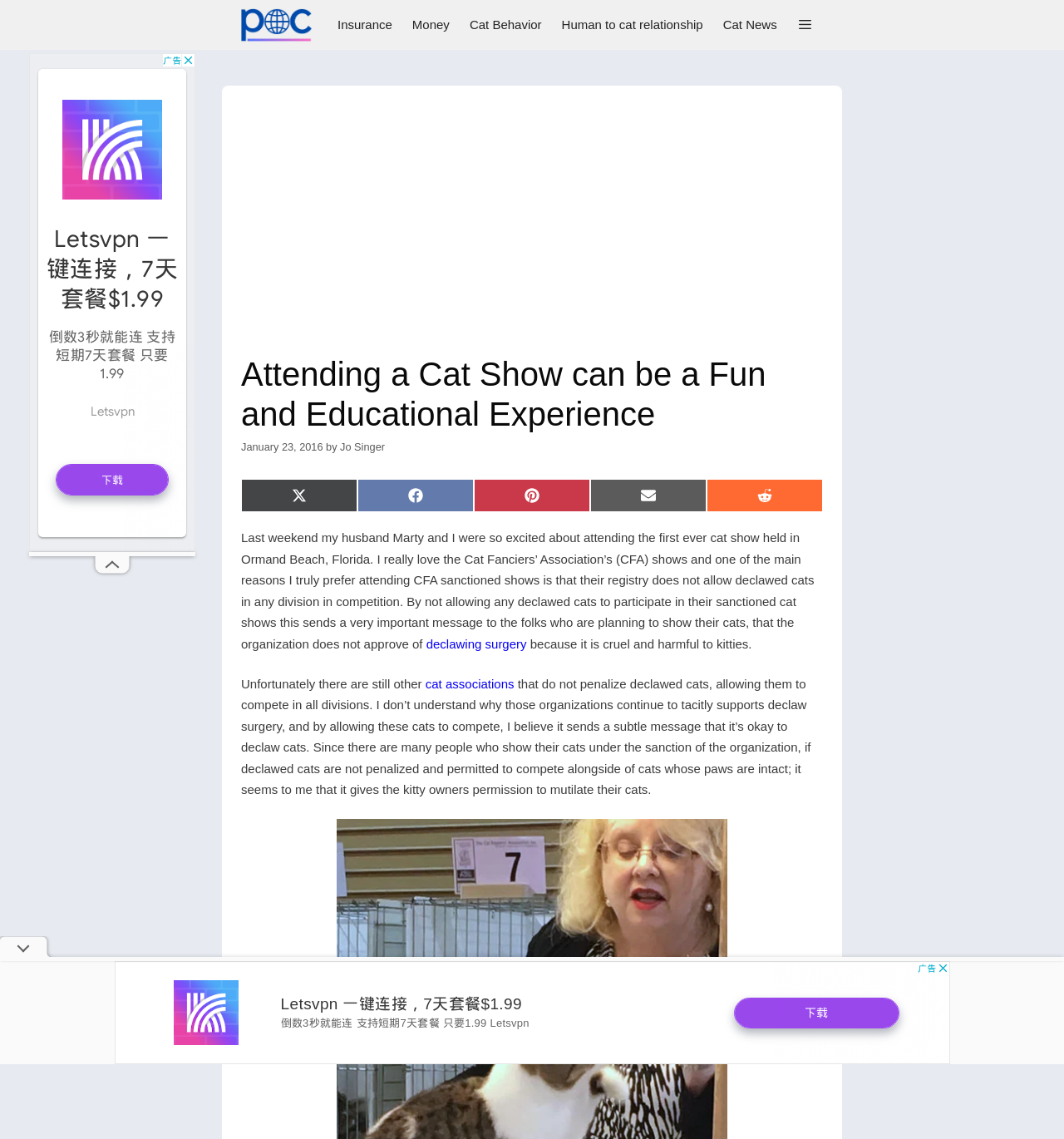Why does the author prefer CFA sanctioned shows?
Please provide a comprehensive answer based on the contents of the image.

The author prefers CFA sanctioned shows because they do not allow declawed cats to participate, which the author believes is a cruel and harmful practice to kitties.